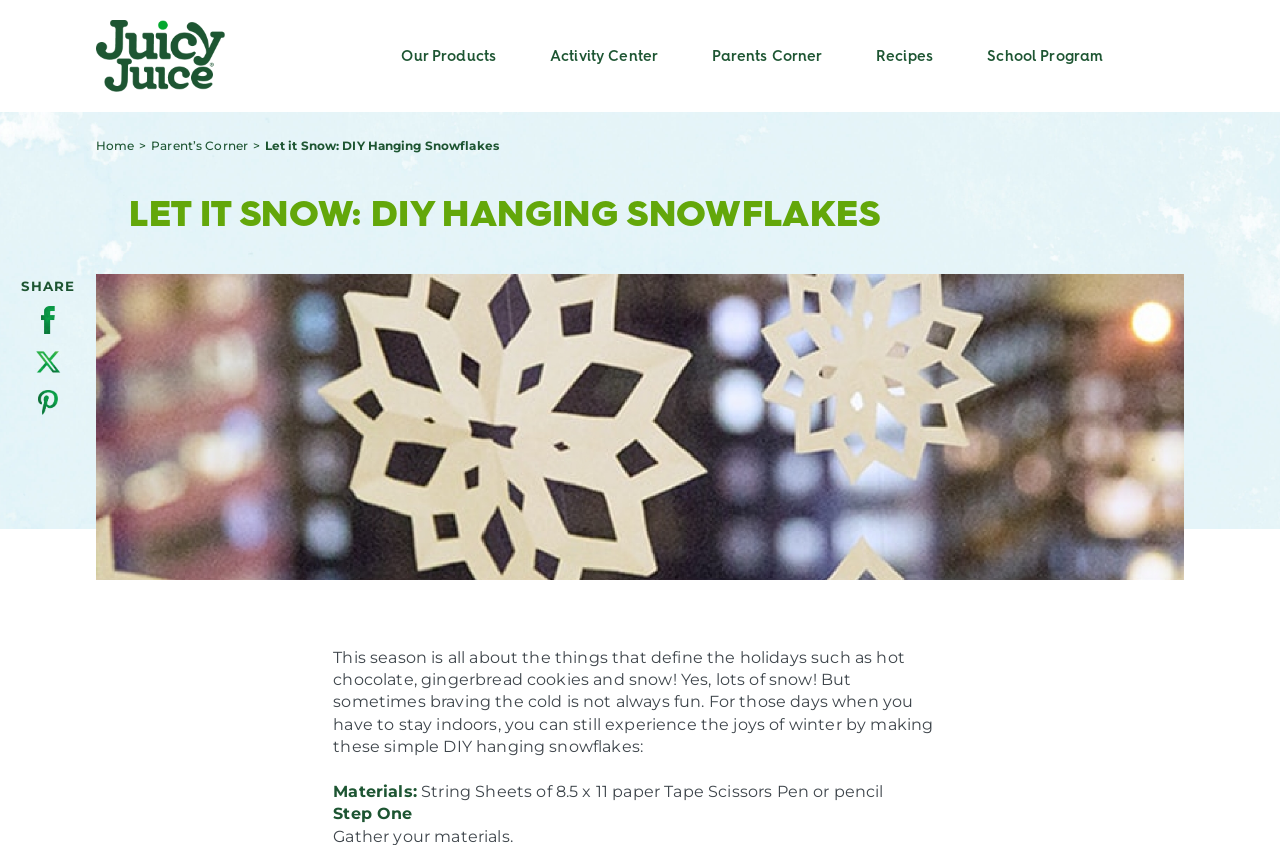Please locate the bounding box coordinates of the element that should be clicked to complete the given instruction: "Visit the Activity Center".

[0.43, 0.057, 0.514, 0.076]